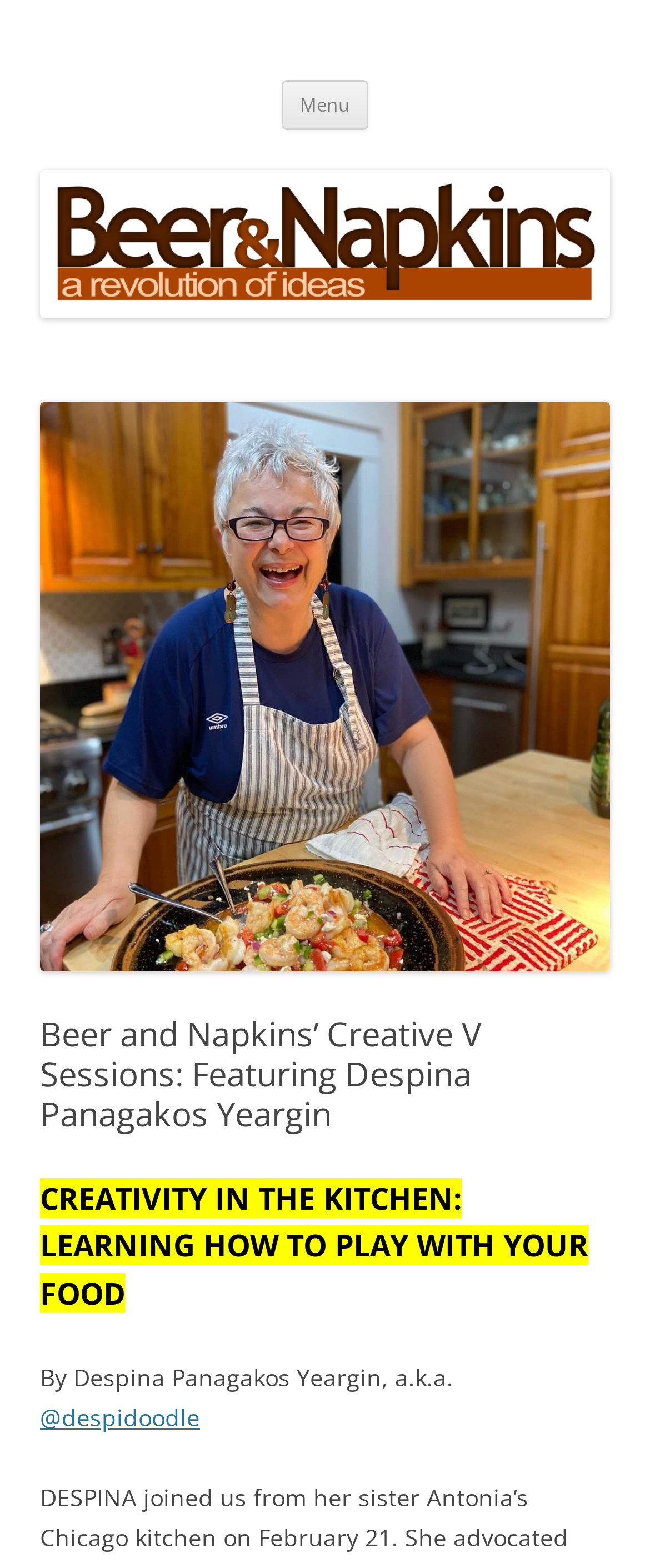What is the username of the author on social media?
Could you please answer the question thoroughly and with as much detail as possible?

I found the answer by looking at the link '@despidoodle' which suggests that the username of the author on social media is @despidoodle.